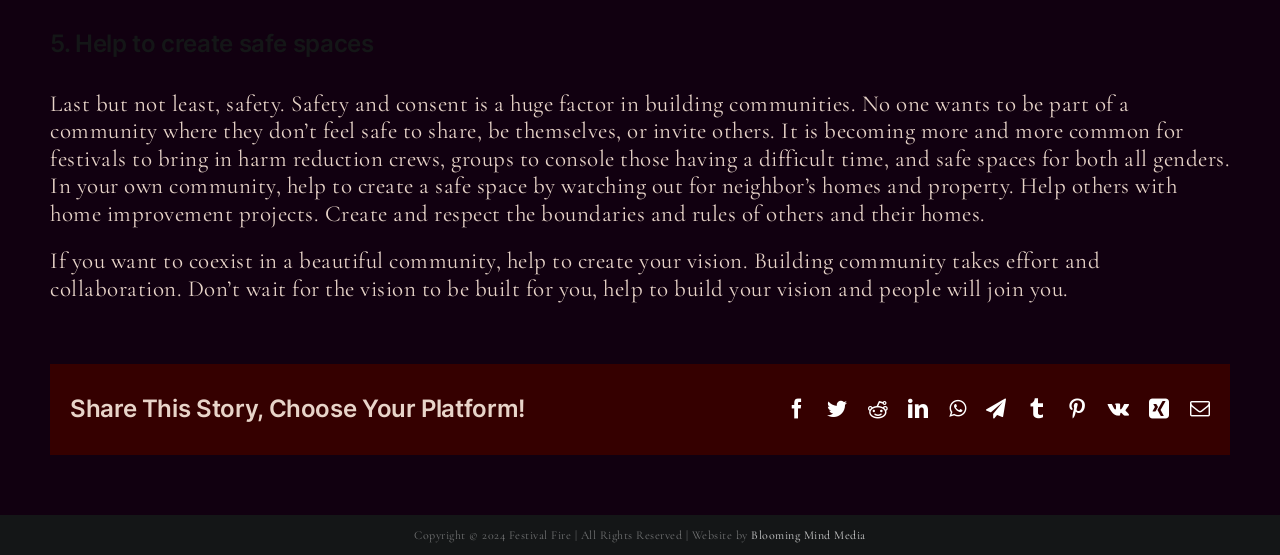Please identify the bounding box coordinates of the clickable element to fulfill the following instruction: "Read more about creating safe spaces". The coordinates should be four float numbers between 0 and 1, i.e., [left, top, right, bottom].

[0.039, 0.054, 0.961, 0.106]